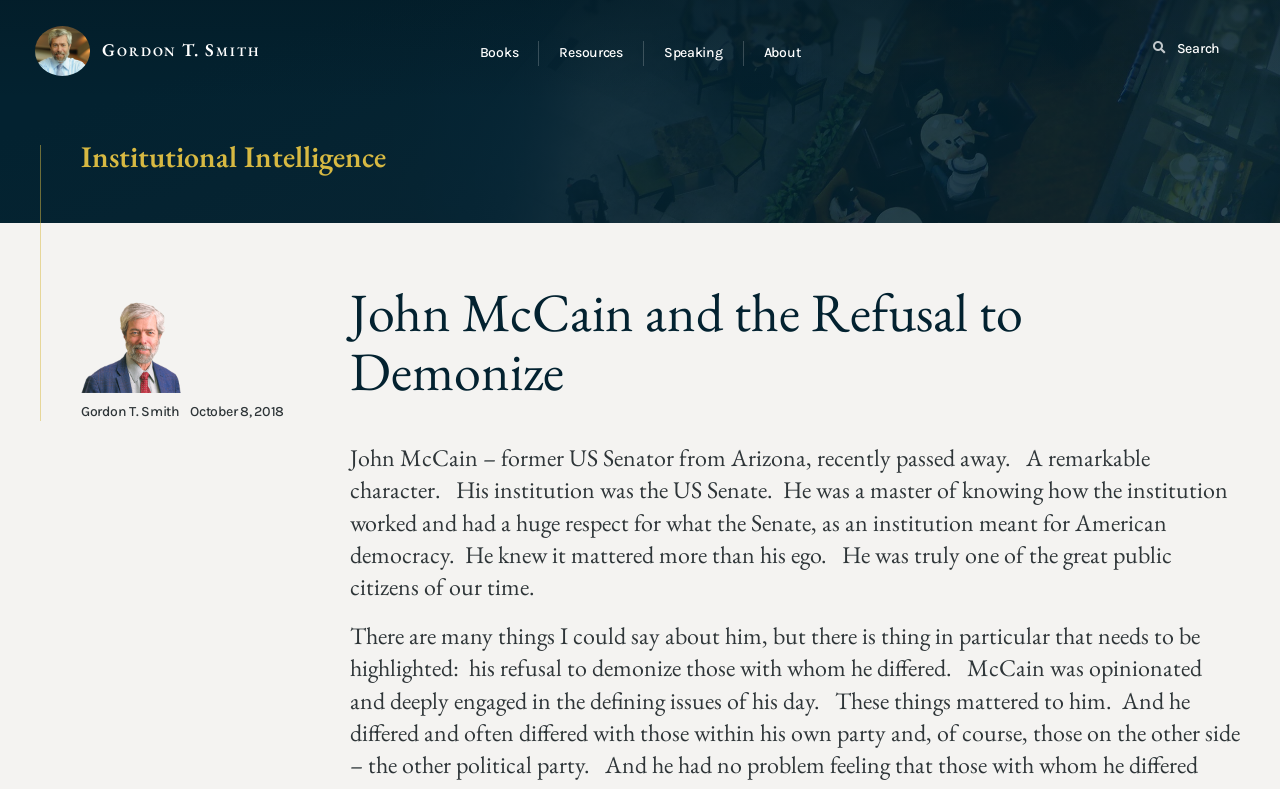How many links are in the primary menu?
Please utilize the information in the image to give a detailed response to the question.

The primary menu can be found in the top-right corner of the webpage, and it contains four links: 'Books', 'Resources', 'Speaking', and 'About'.